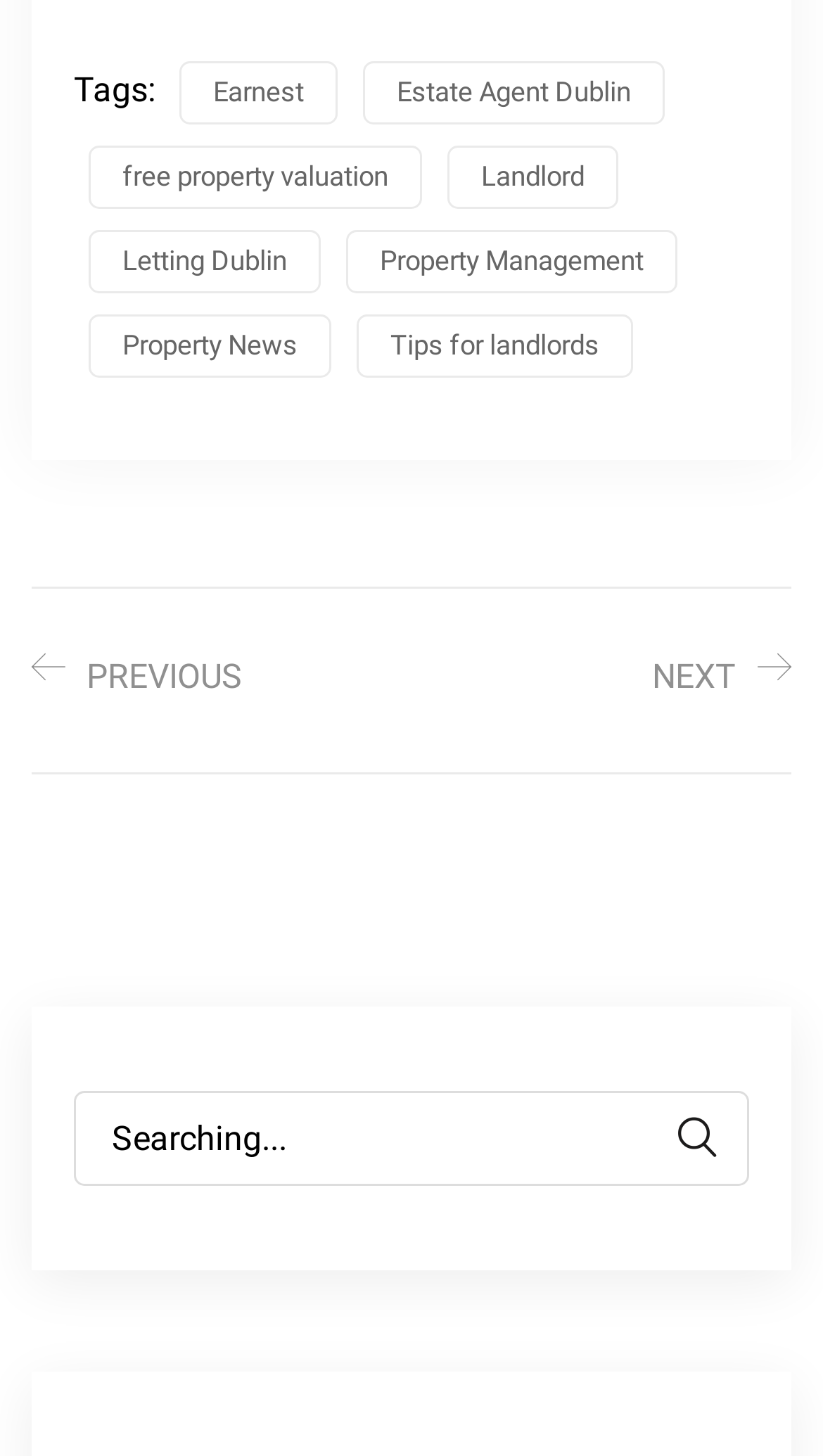Provide the bounding box coordinates of the UI element this sentence describes: "Earnest".

[0.218, 0.042, 0.41, 0.085]